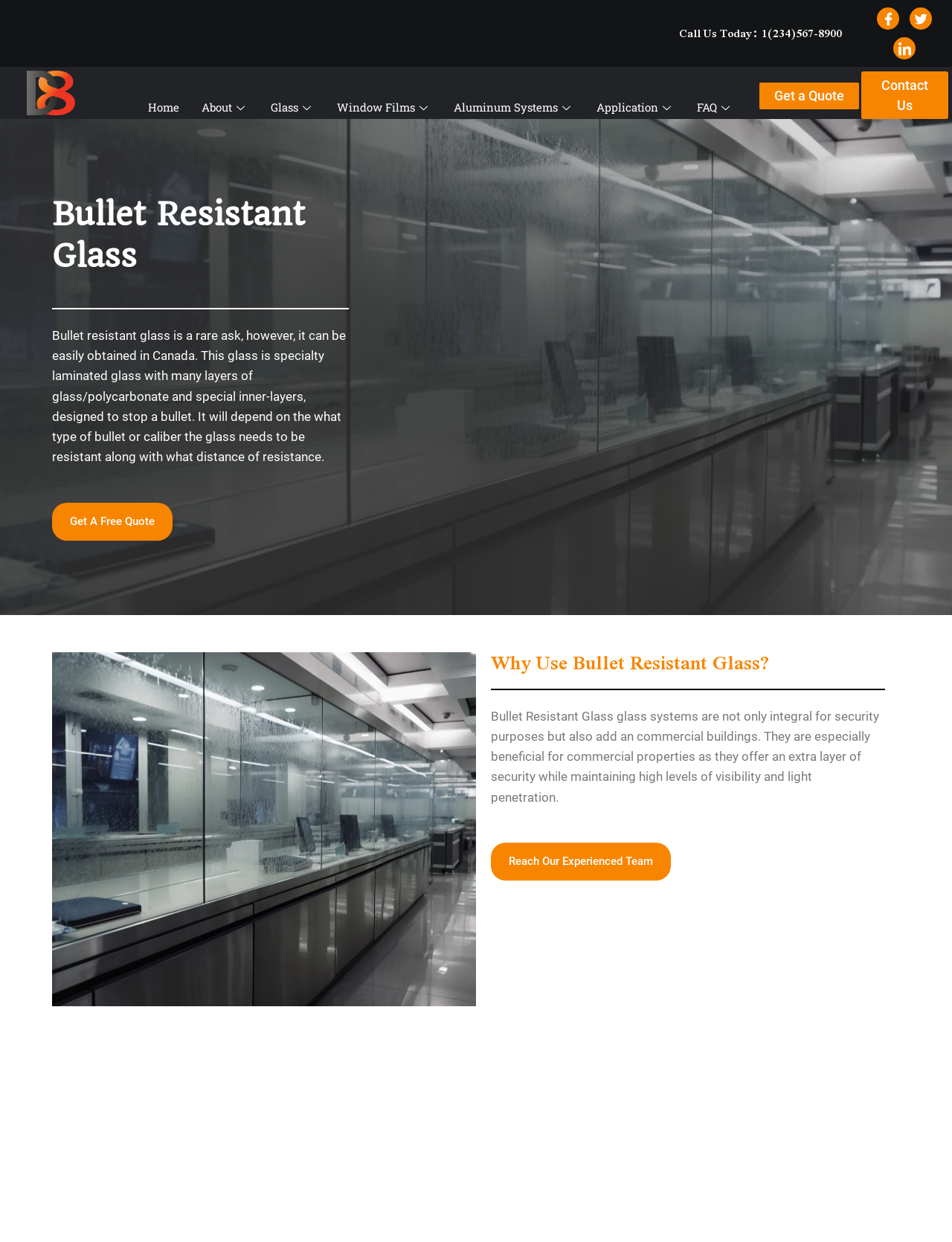Answer the question with a brief word or phrase:
How can I get a quote for bullet resistant glass?

Click 'Get a Quote' or 'Get A Free Quote'